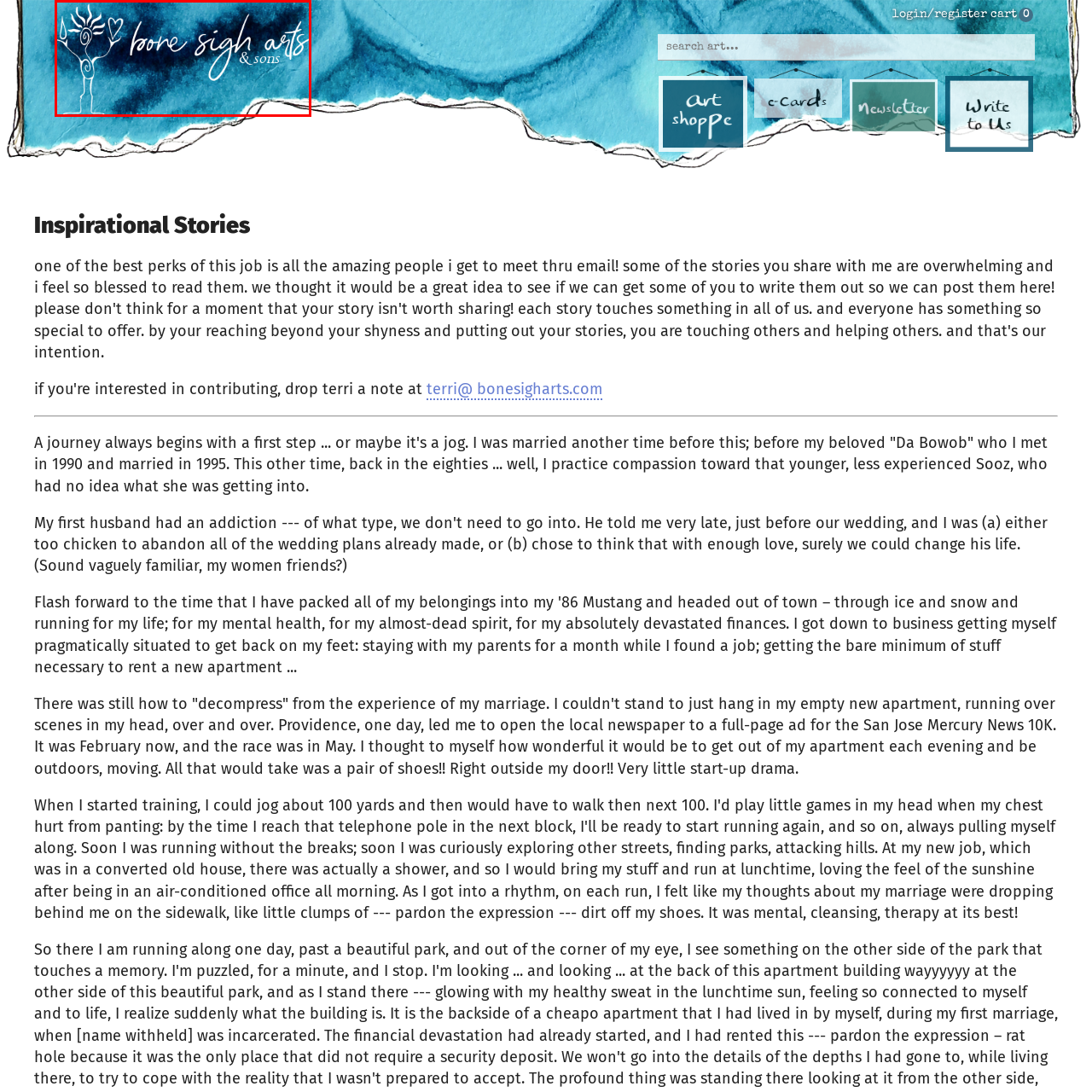What is indicated by the '& sons' in the logo? Focus on the image highlighted by the red bounding box and respond with a single word or a brief phrase.

Familial or collaborative approach